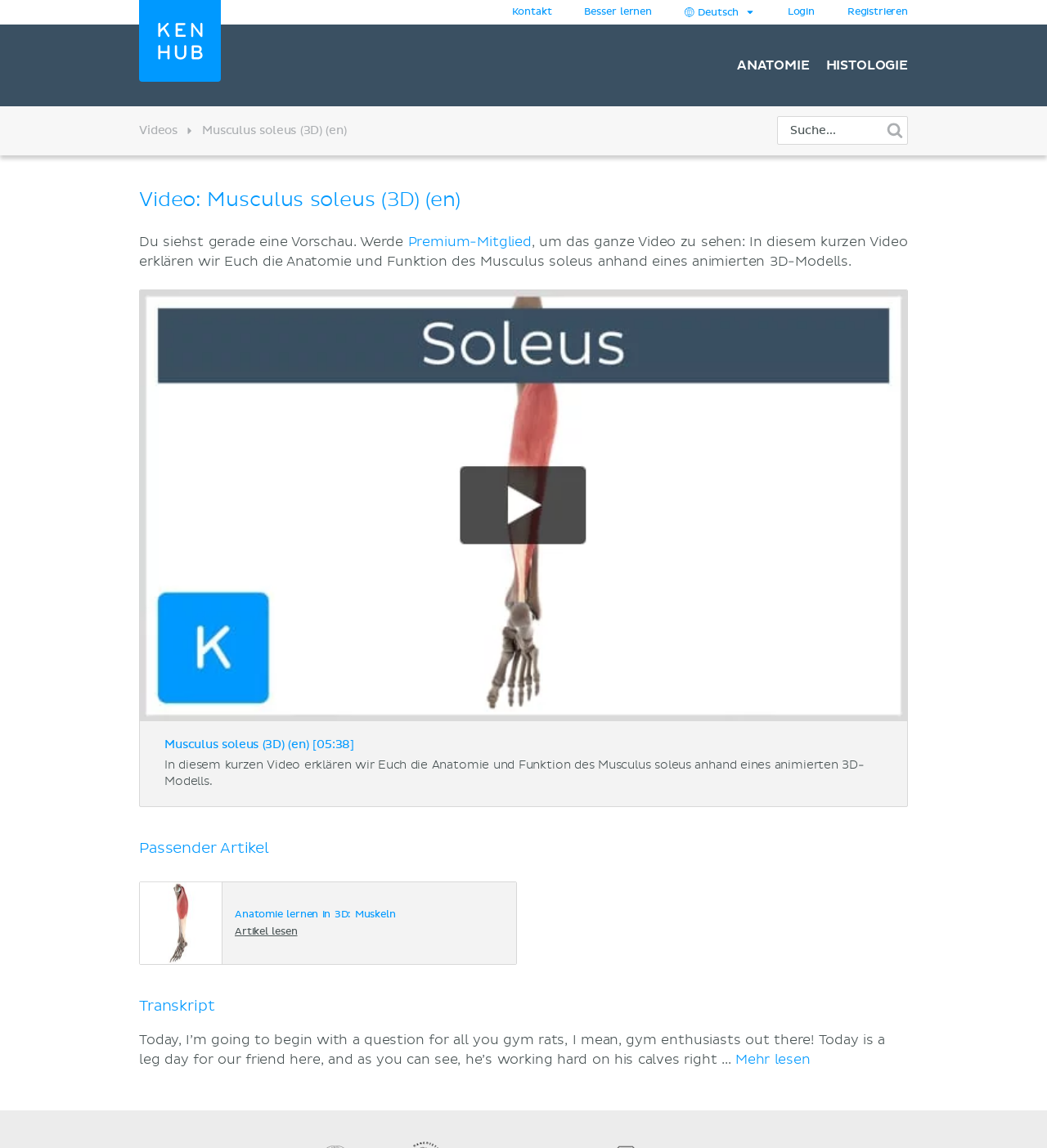Explain the features and main sections of the webpage comprehensively.

This webpage is about a video tutorial on the anatomy and function of the Musculus soleus muscle, presented in a 3D animated model. At the top left, there is a logo image of "Kenhub". On the top right, there are several links and buttons, including "Kontakt", "Besser lernen", "Login", and "Registrieren". There are also two flags, one with the text "Deutsch", and another without text.

Below the top section, there is a search bar with a placeholder text "Suche..." and a search button. On the left side, there are two links, "ANATOMIE" and "HISTOLOGIE", and a section titled "Videos" with a related image.

The main content of the page is a video preview, with a heading "Video: Musculus soleus (3D) (en)" and a brief description of the video. Below the video preview, there is a text encouraging users to become a premium member to watch the full video.

On the right side of the video preview, there is a large image related to the video content. Below the image, there is a section titled "Passender Artikel" with a related image and a link to an article titled "Anatomie lernen in 3D: Muskeln".

At the bottom of the page, there is a section titled "Transkript" with a button to expand the transcript. The transcript is a text version of the video content, with a "Mehr lesen" link at the end.